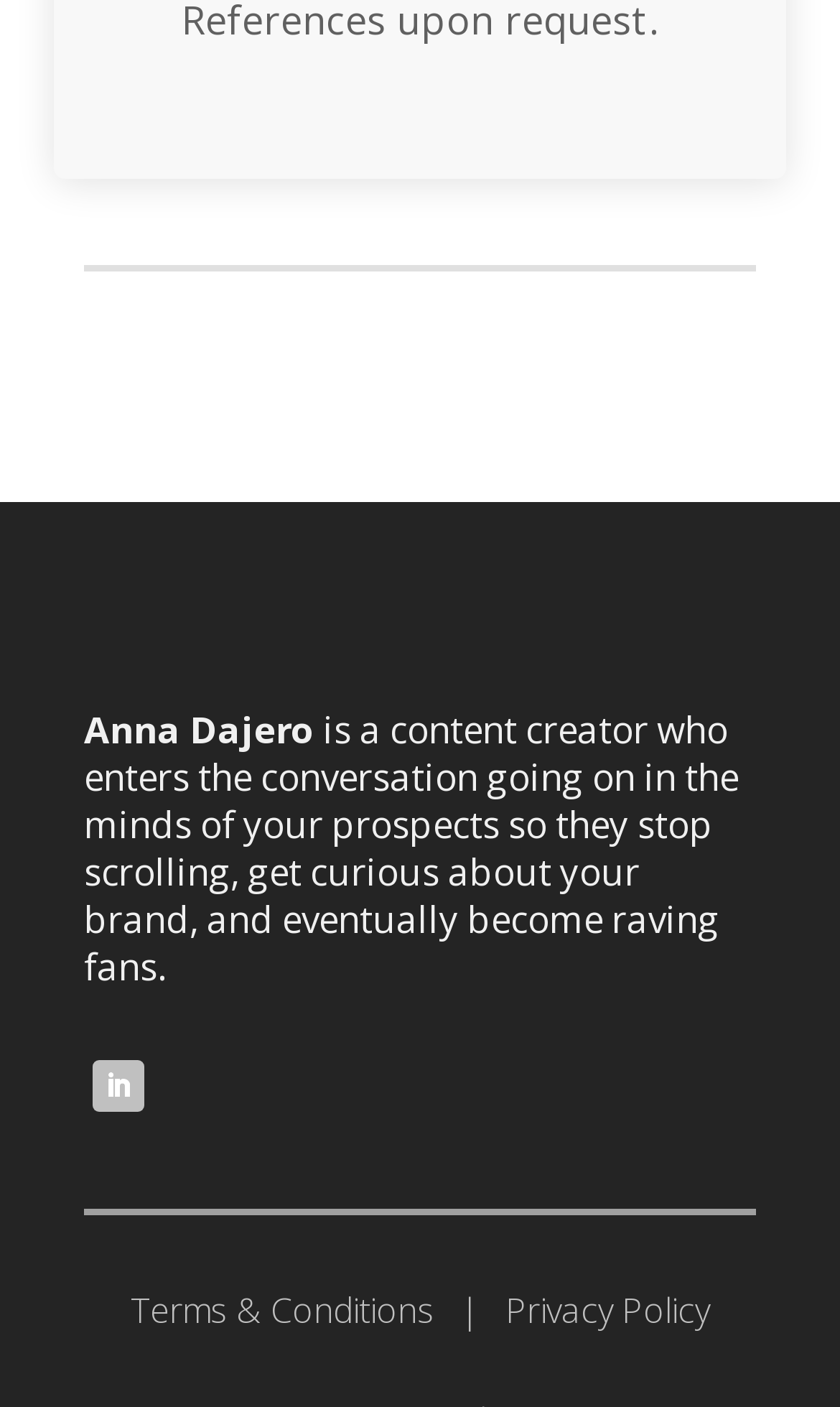Locate the bounding box coordinates of the UI element described by: "Privacy Policy". Provide the coordinates as four float numbers between 0 and 1, formatted as [left, top, right, bottom].

[0.601, 0.915, 0.845, 0.949]